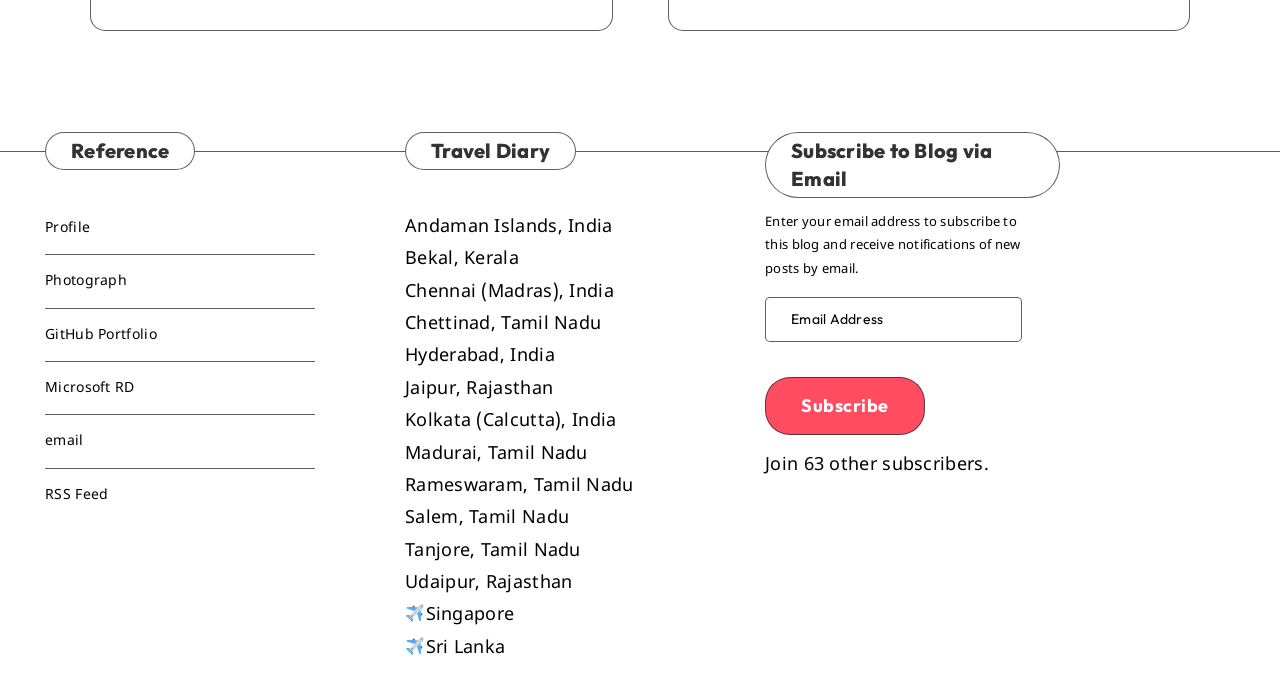What is the first link under the 'Reference' heading? From the image, respond with a single word or brief phrase.

Profile